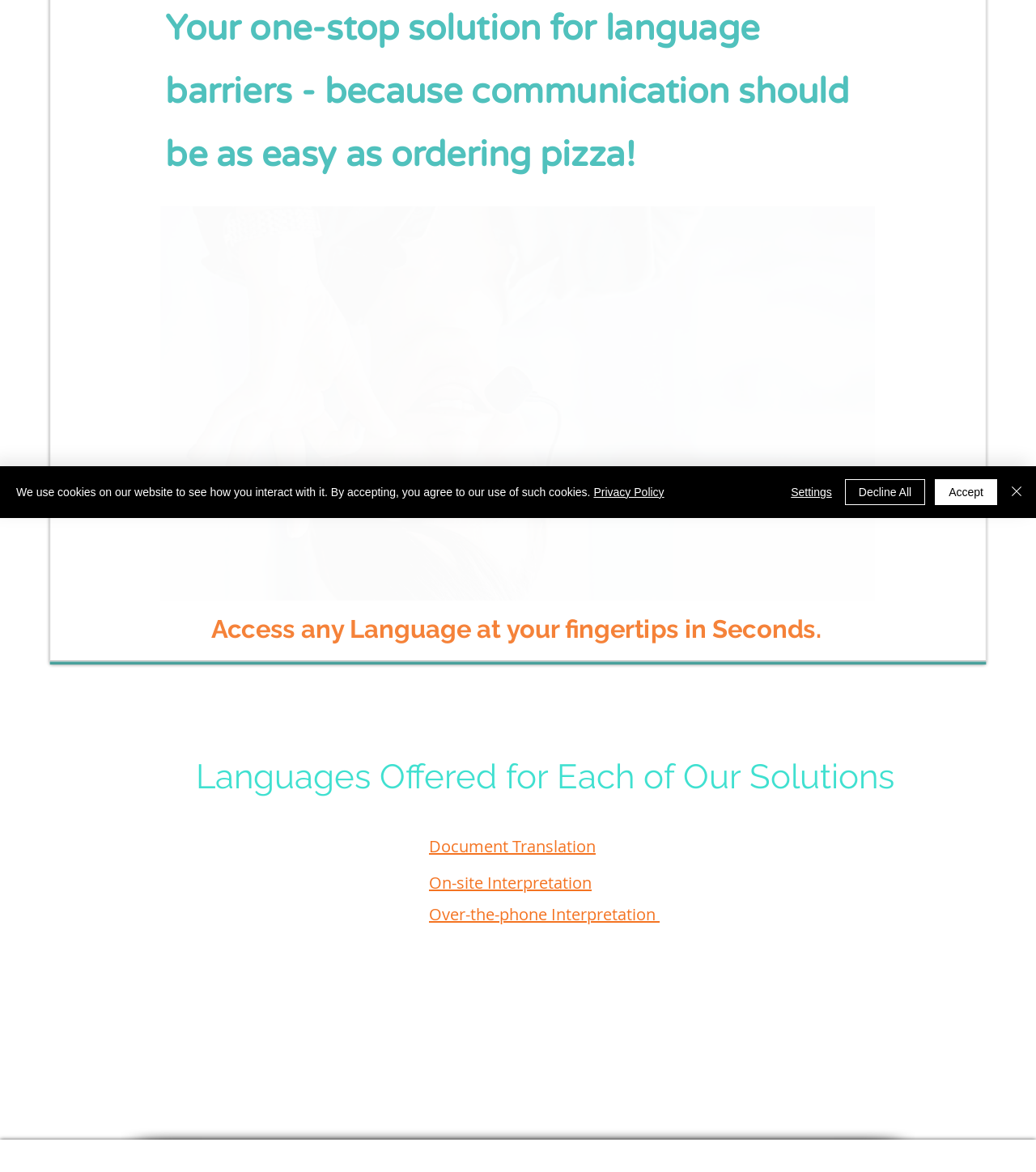Identify the bounding box for the UI element that is described as follows: "Document Translation".

[0.414, 0.713, 0.575, 0.731]